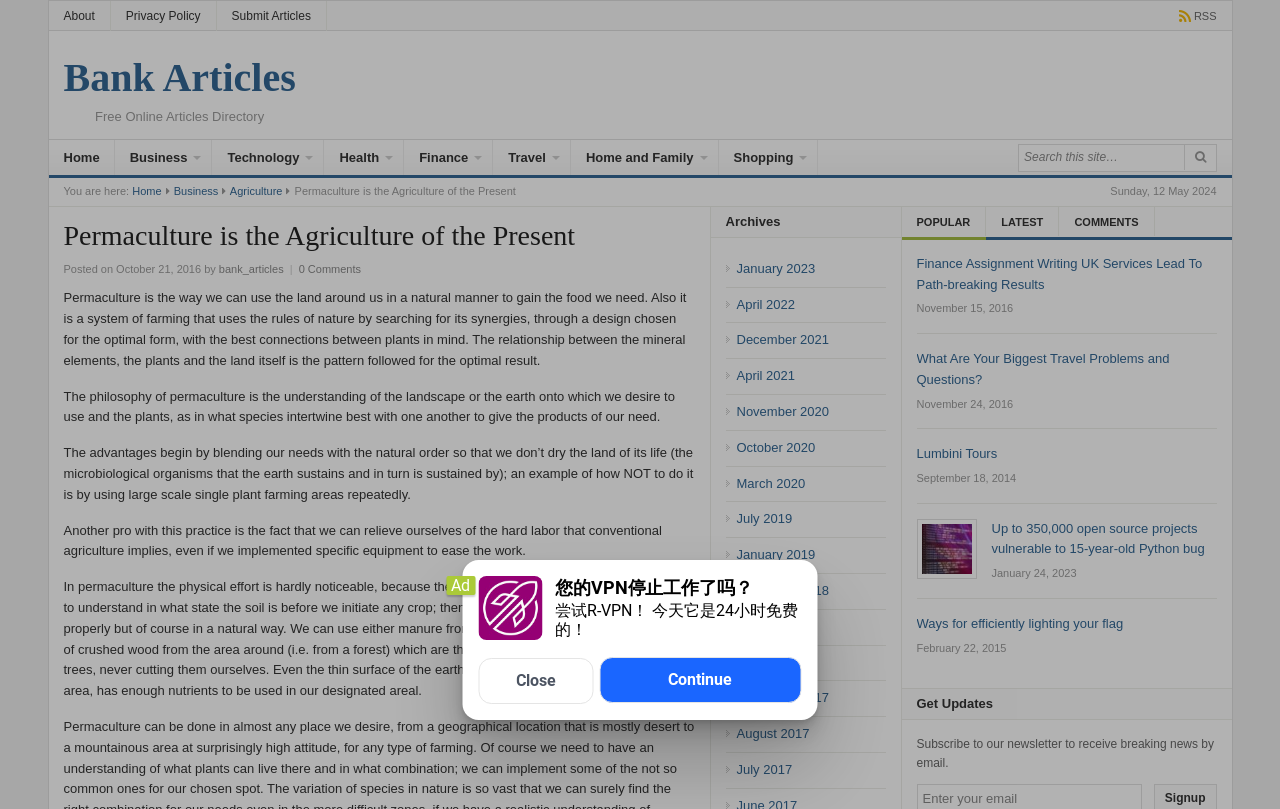Locate the bounding box coordinates of the clickable area to execute the instruction: "View Archives". Provide the coordinates as four float numbers between 0 and 1, represented as [left, top, right, bottom].

[0.555, 0.255, 0.704, 0.294]